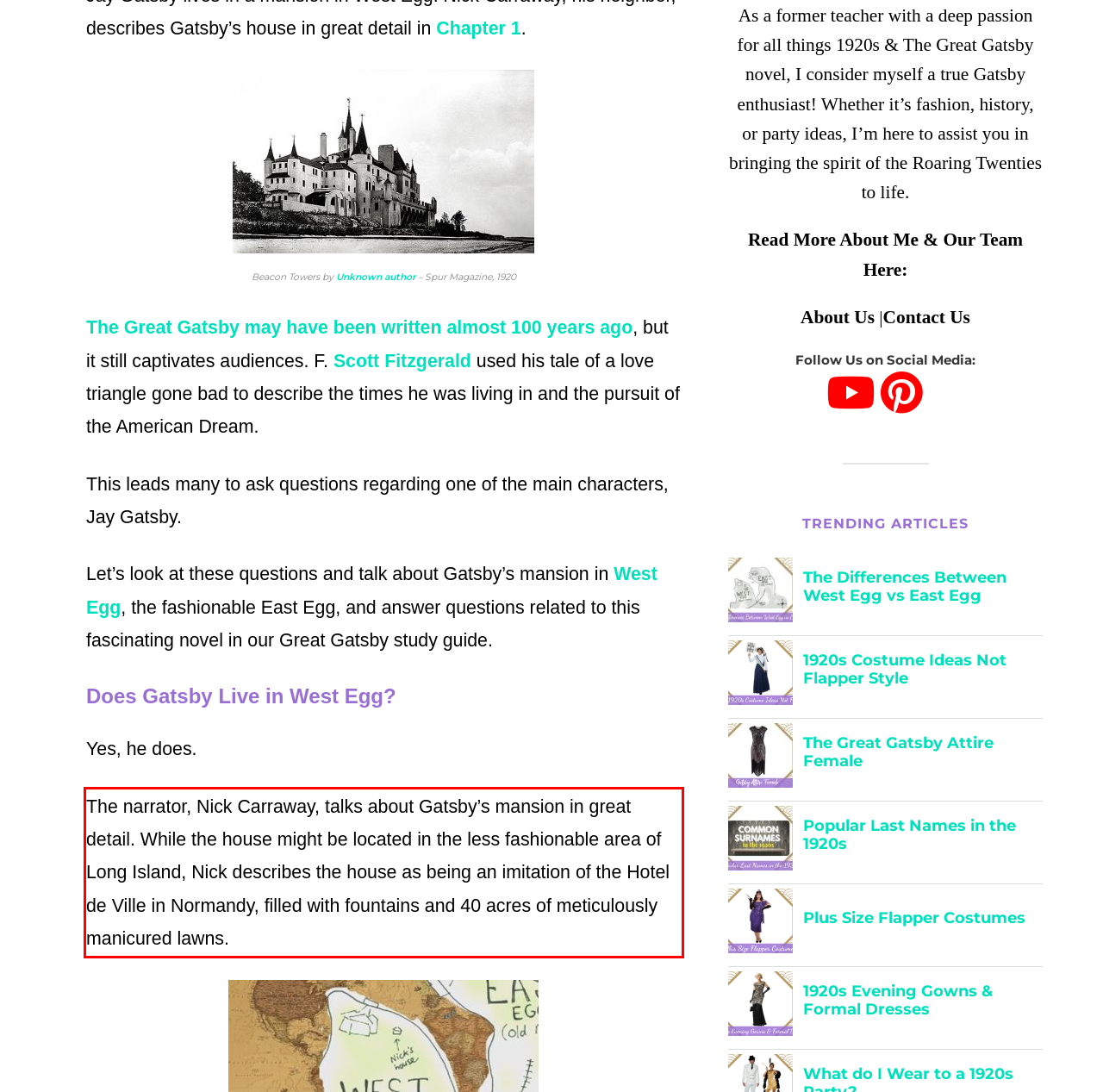Please extract the text content within the red bounding box on the webpage screenshot using OCR.

The narrator, Nick Carraway, talks about Gatsby’s mansion in great detail. While the house might be located in the less fashionable area of Long Island, Nick describes the house as being an imitation of the Hotel de Ville in Normandy, filled with fountains and 40 acres of meticulously manicured lawns.